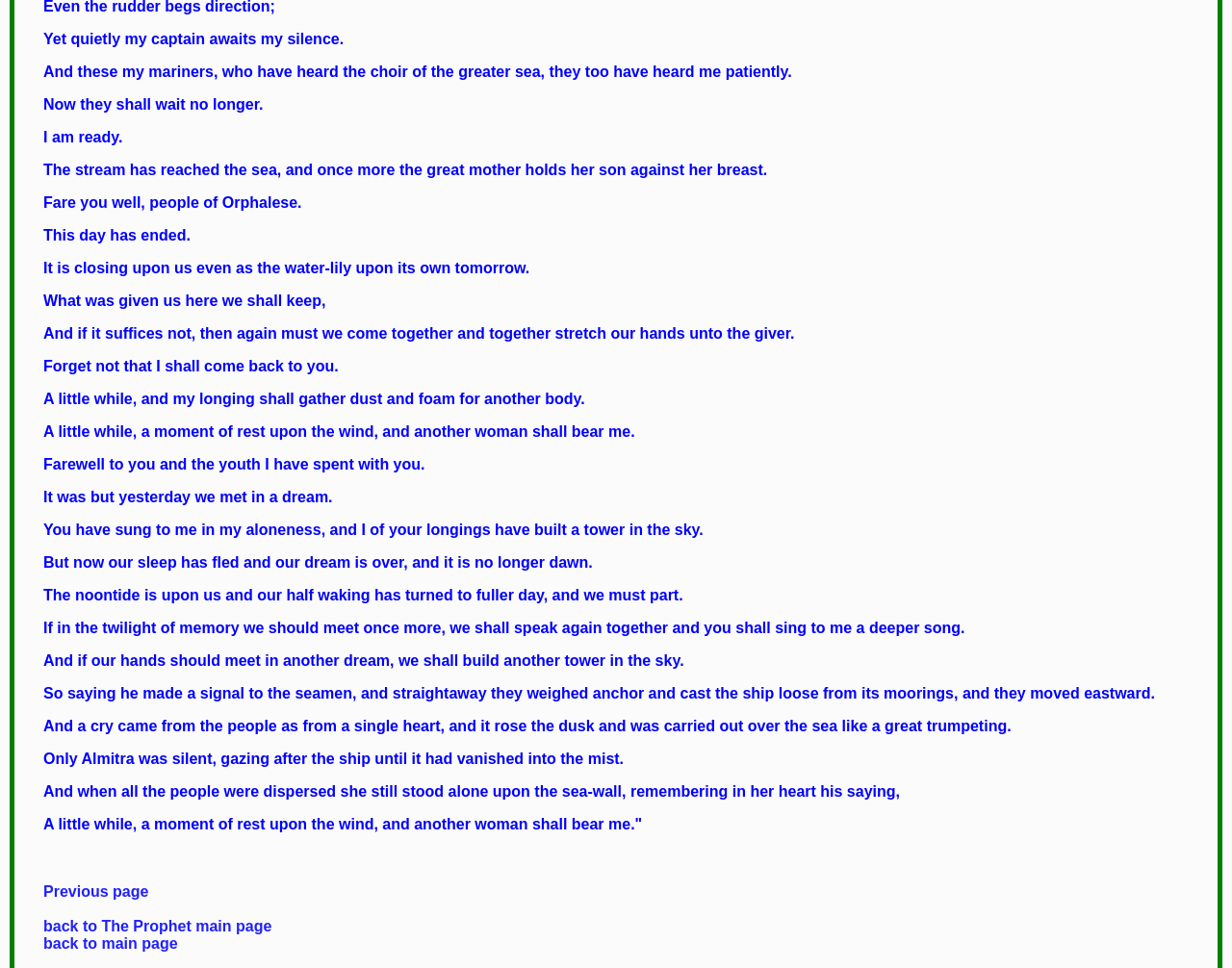Answer the following inquiry with a single word or phrase:
Is the poem written in a formal tone?

Yes